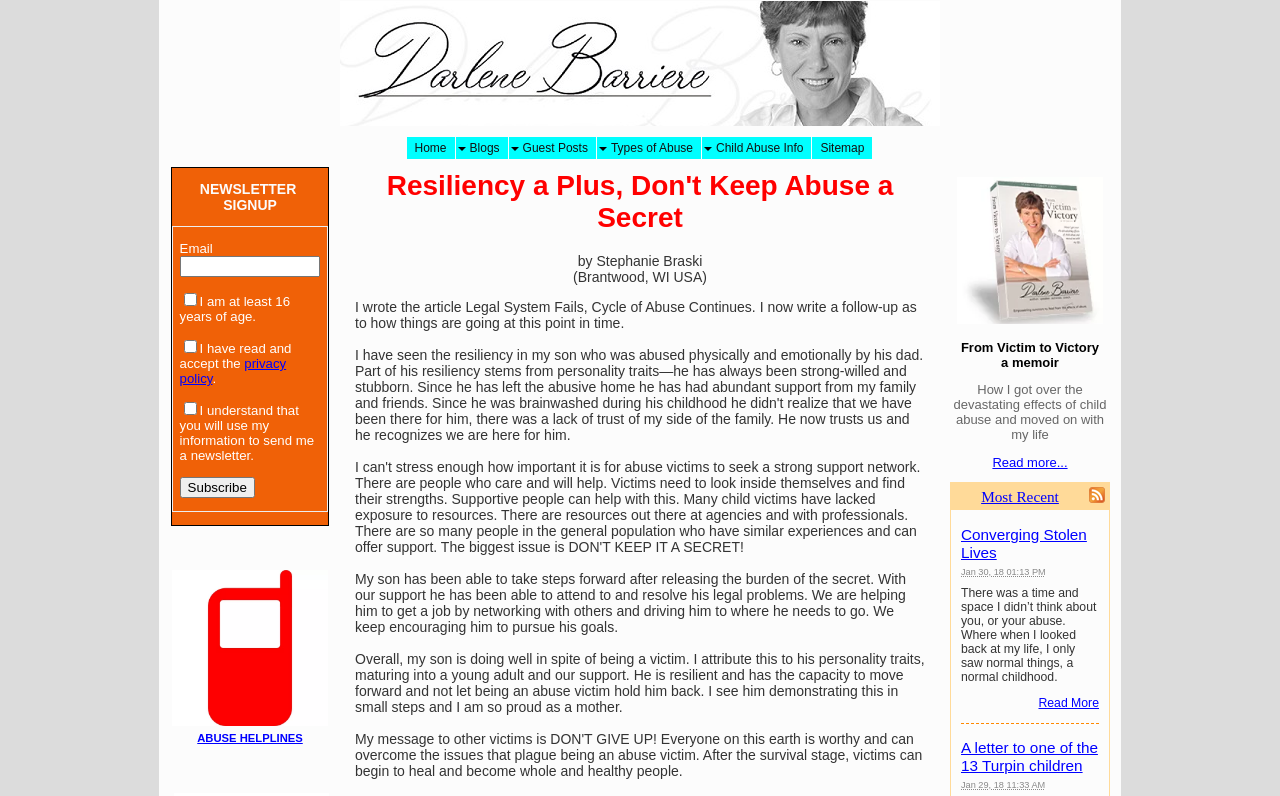Identify the bounding box coordinates of the clickable section necessary to follow the following instruction: "Click the 'Abuse Helplines' link". The coordinates should be presented as four float numbers from 0 to 1, i.e., [left, top, right, bottom].

[0.134, 0.898, 0.257, 0.939]